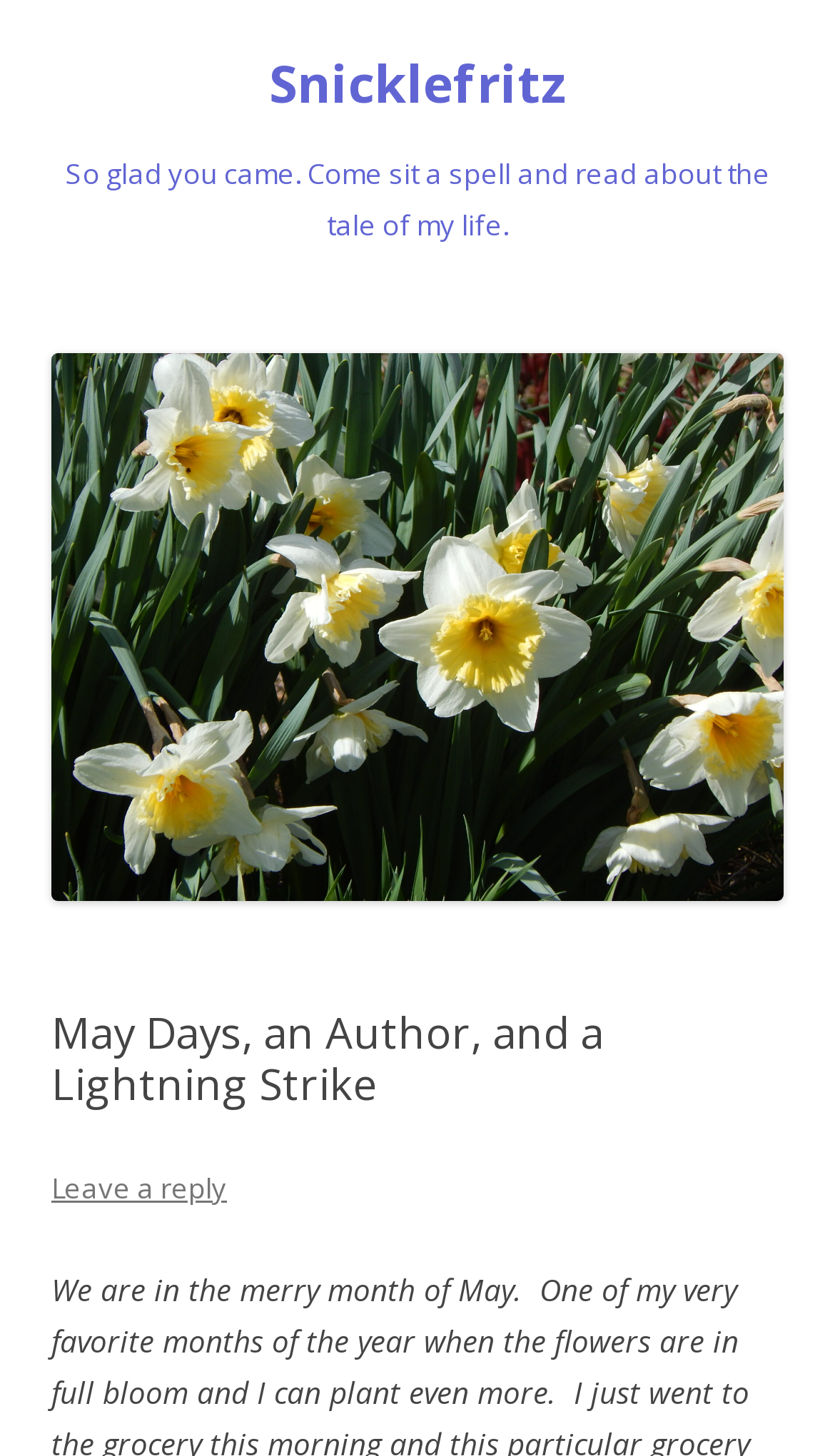How many links are on the webpage?
Refer to the screenshot and answer in one word or phrase.

4